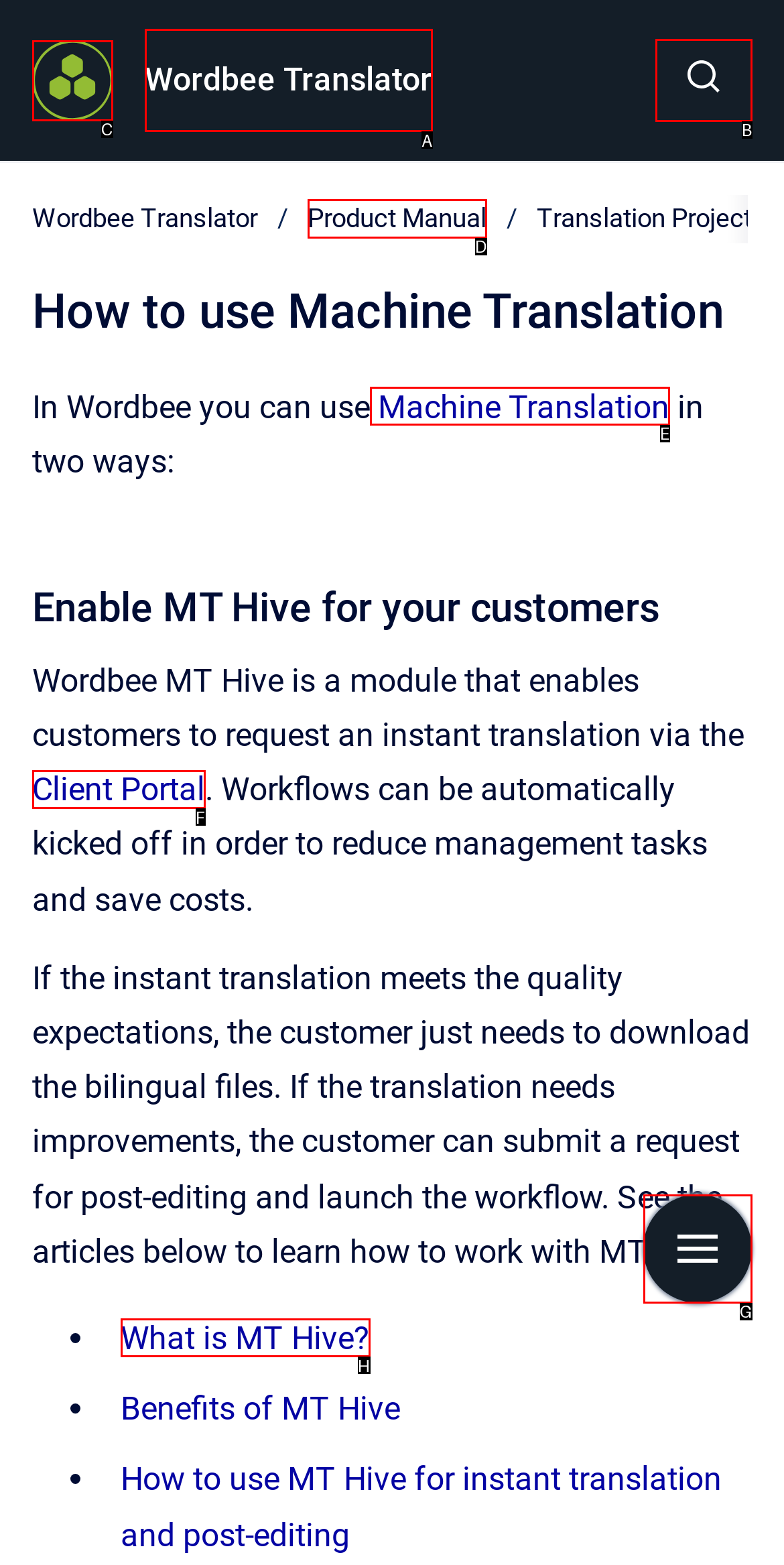Which UI element matches this description: Show search form?
Reply with the letter of the correct option directly.

B